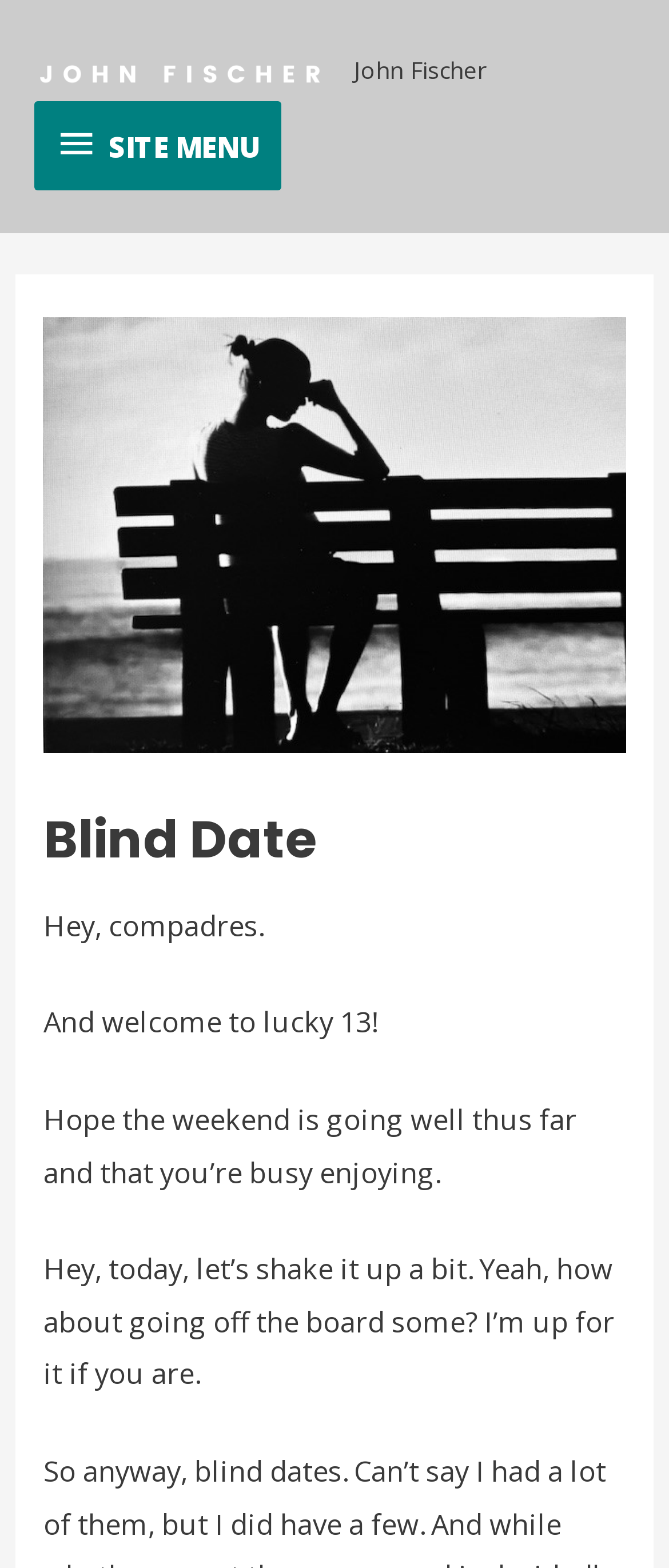Please provide a comprehensive answer to the question based on the screenshot: What is the author suggesting doing?

The author is suggesting doing something different or unconventional, as indicated by the static text element 'Hey, today, let’s shake it up a bit. Yeah, how about going off the board some?' This implies that the author is proposing a departure from the usual or expected course of action.